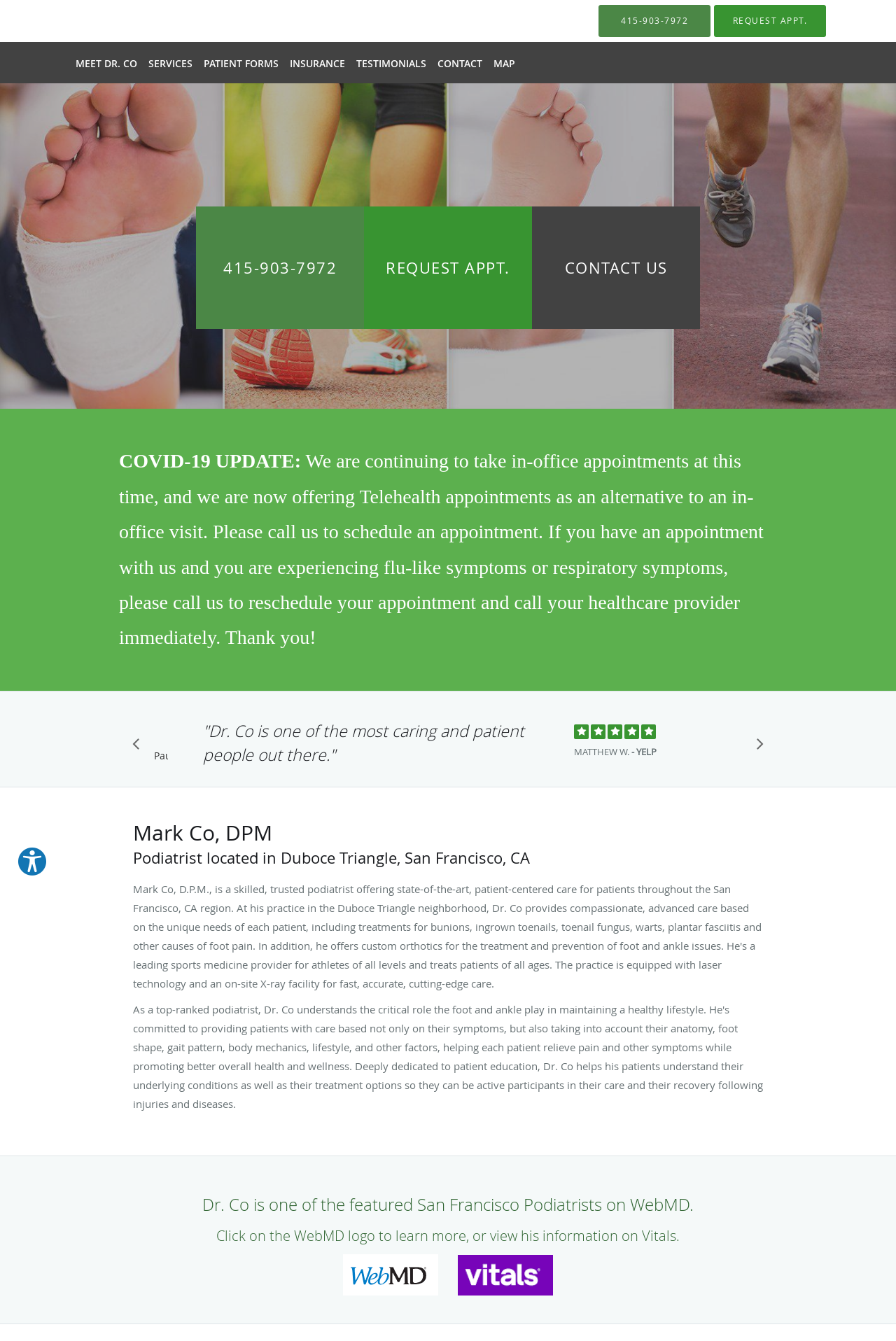Reply to the question with a single word or phrase:
What is the name of the podiatrist?

Dr. Co